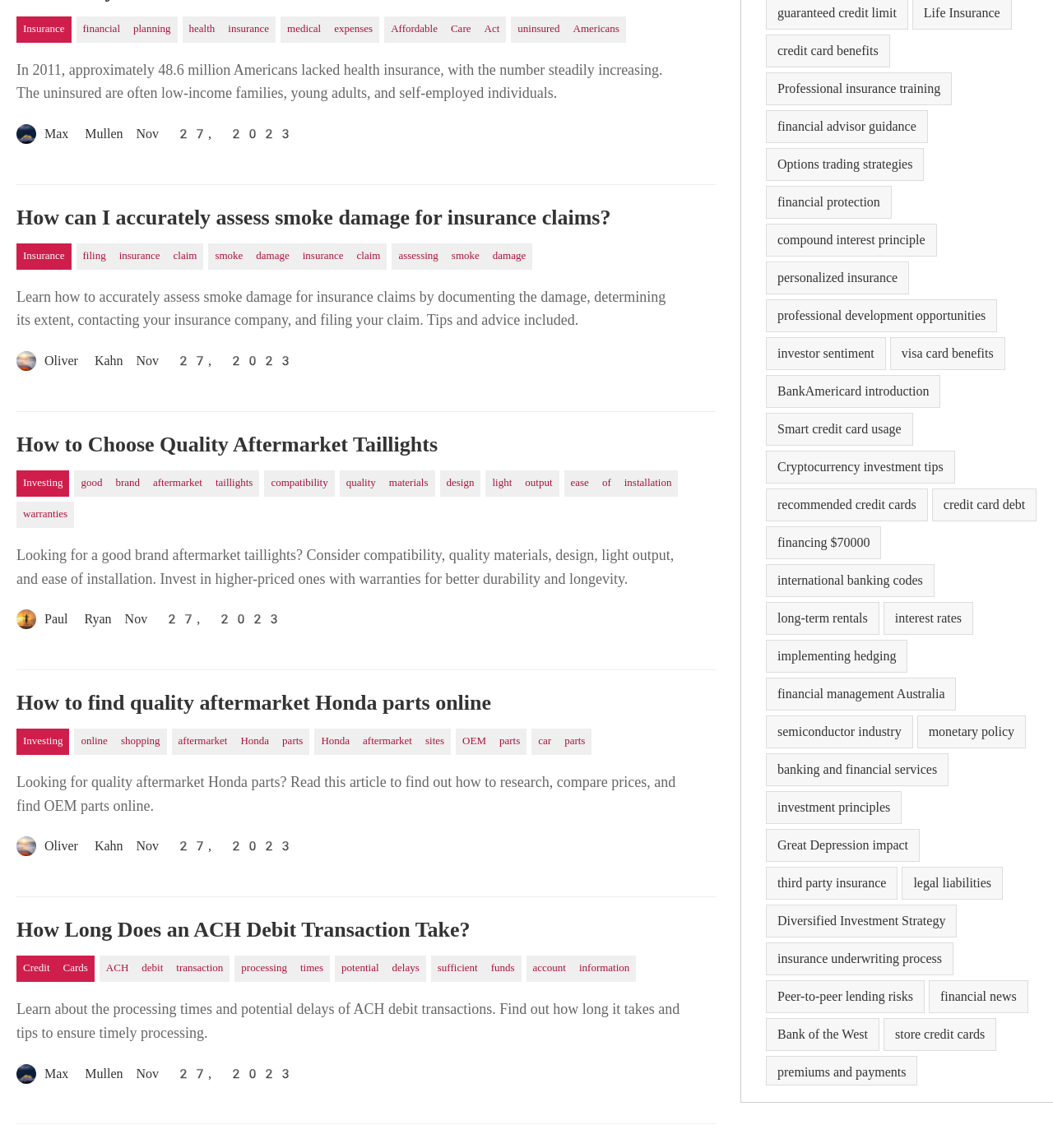Find the UI element described as: "investor sentiment" and predict its bounding box coordinates. Ensure the coordinates are four float numbers between 0 and 1, [left, top, right, bottom].

[0.736, 0.297, 0.833, 0.319]